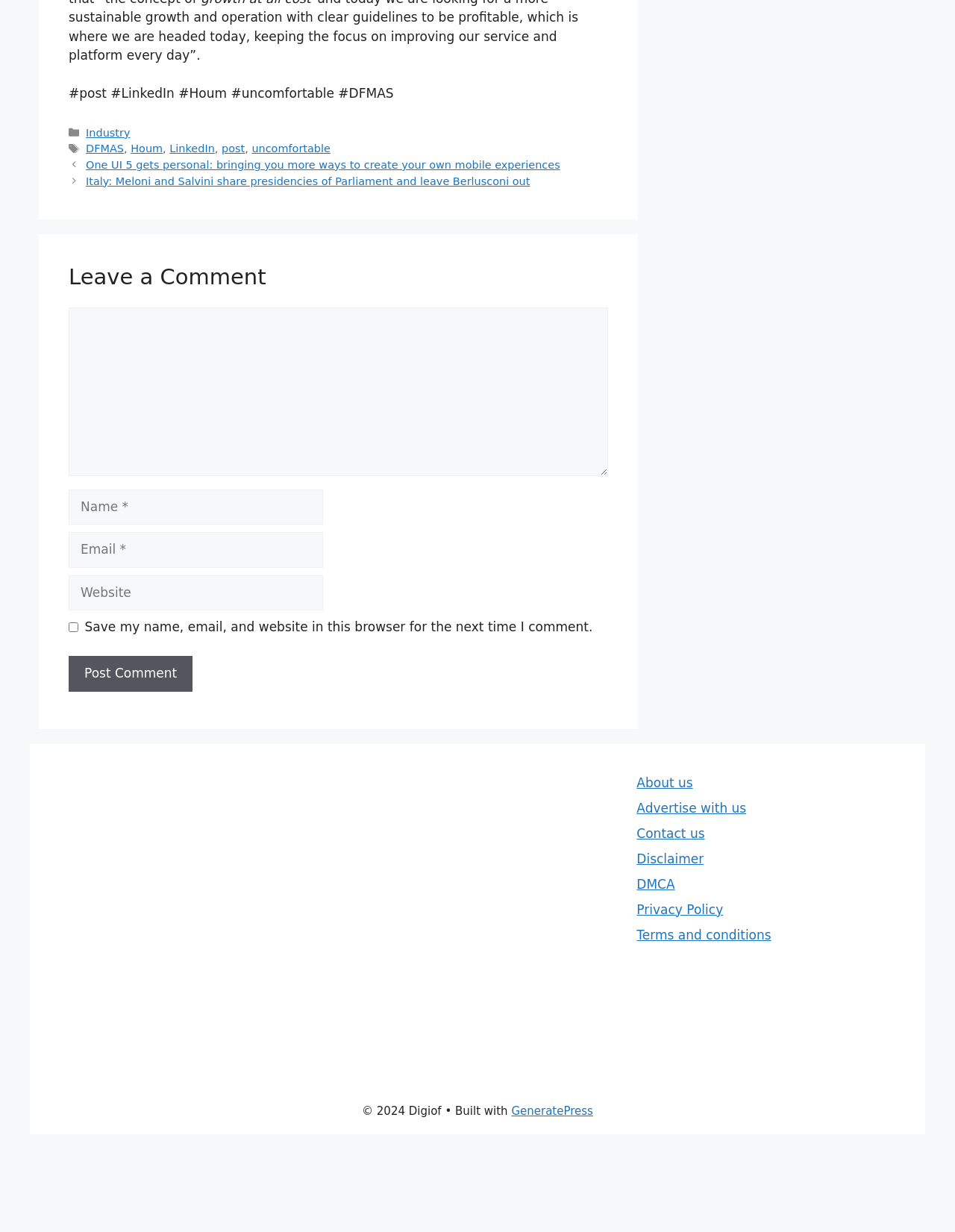Carefully examine the image and provide an in-depth answer to the question: What is the name of the website?

I found the website's name at the bottom of the page, where it says '© 2024 Digiof'.